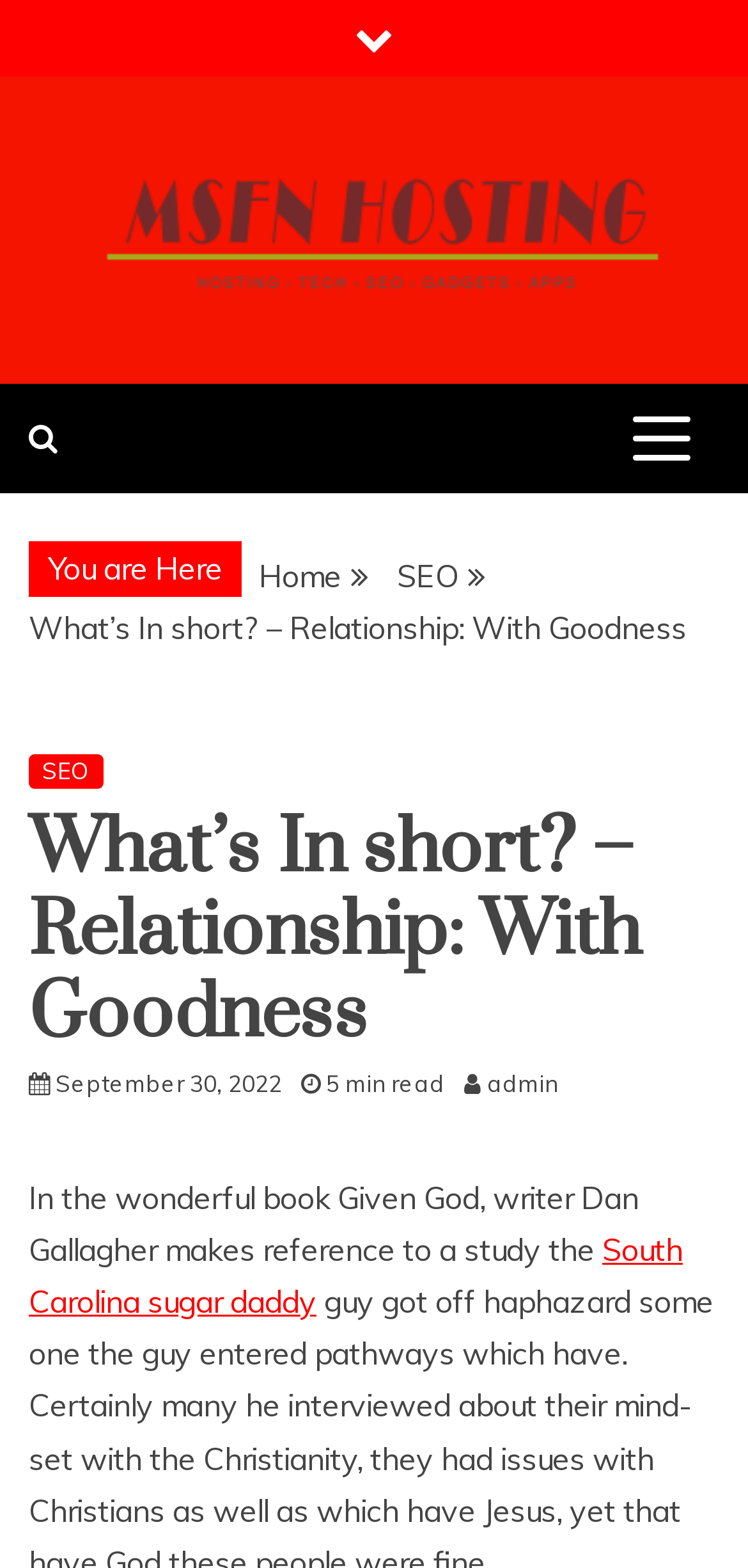Please determine and provide the text content of the webpage's heading.

What’s In short? – Relationship: With Goodness